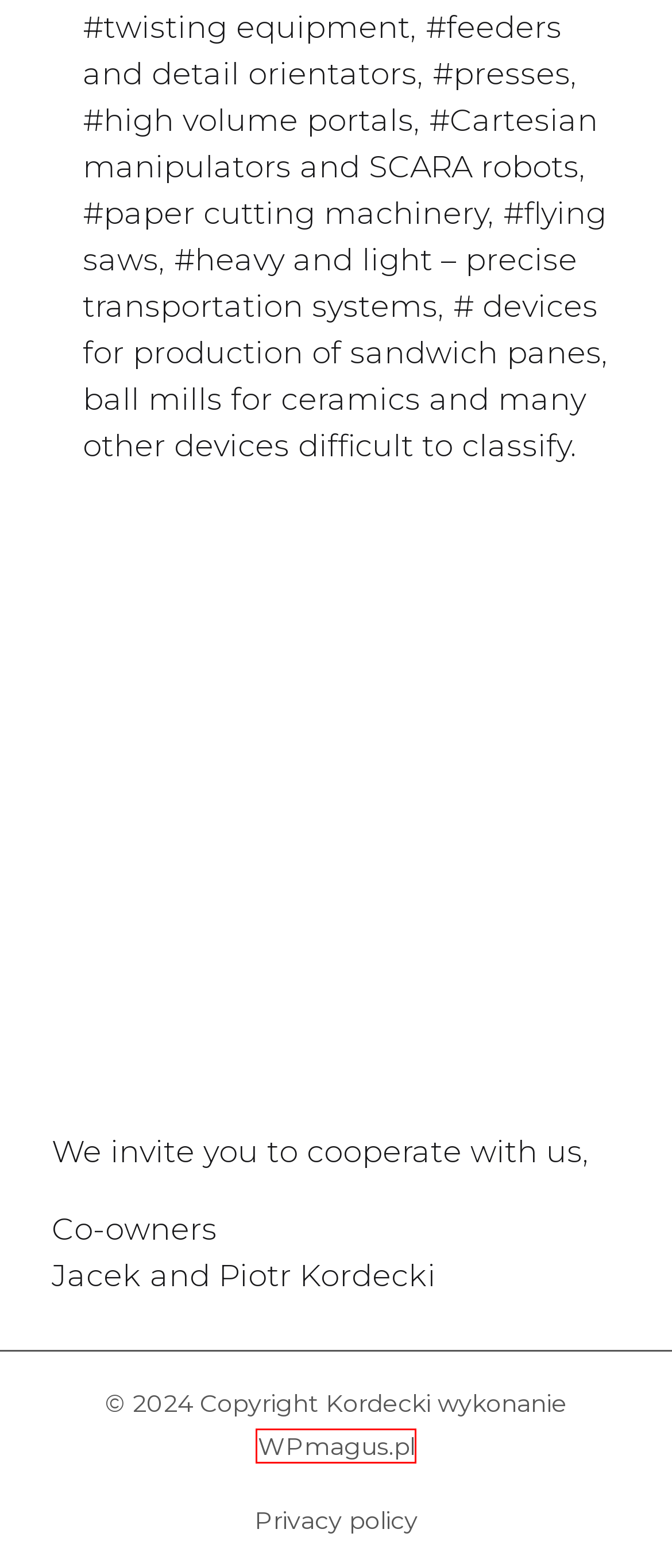Examine the webpage screenshot and identify the UI element enclosed in the red bounding box. Pick the webpage description that most accurately matches the new webpage after clicking the selected element. Here are the candidates:
A. WPmagus - magicy od WordPressa
B. Big Science – Kordecki
C. Areas of operation – Kordecki
D. Automation of production processes – Kordecki
E. Control systems for machinery and processes – Kordecki
F. Privacy policy – Kordecki
G. What's new – Kordecki
H. Industrial automation prefabrication of control cabinets – Kordecki

A